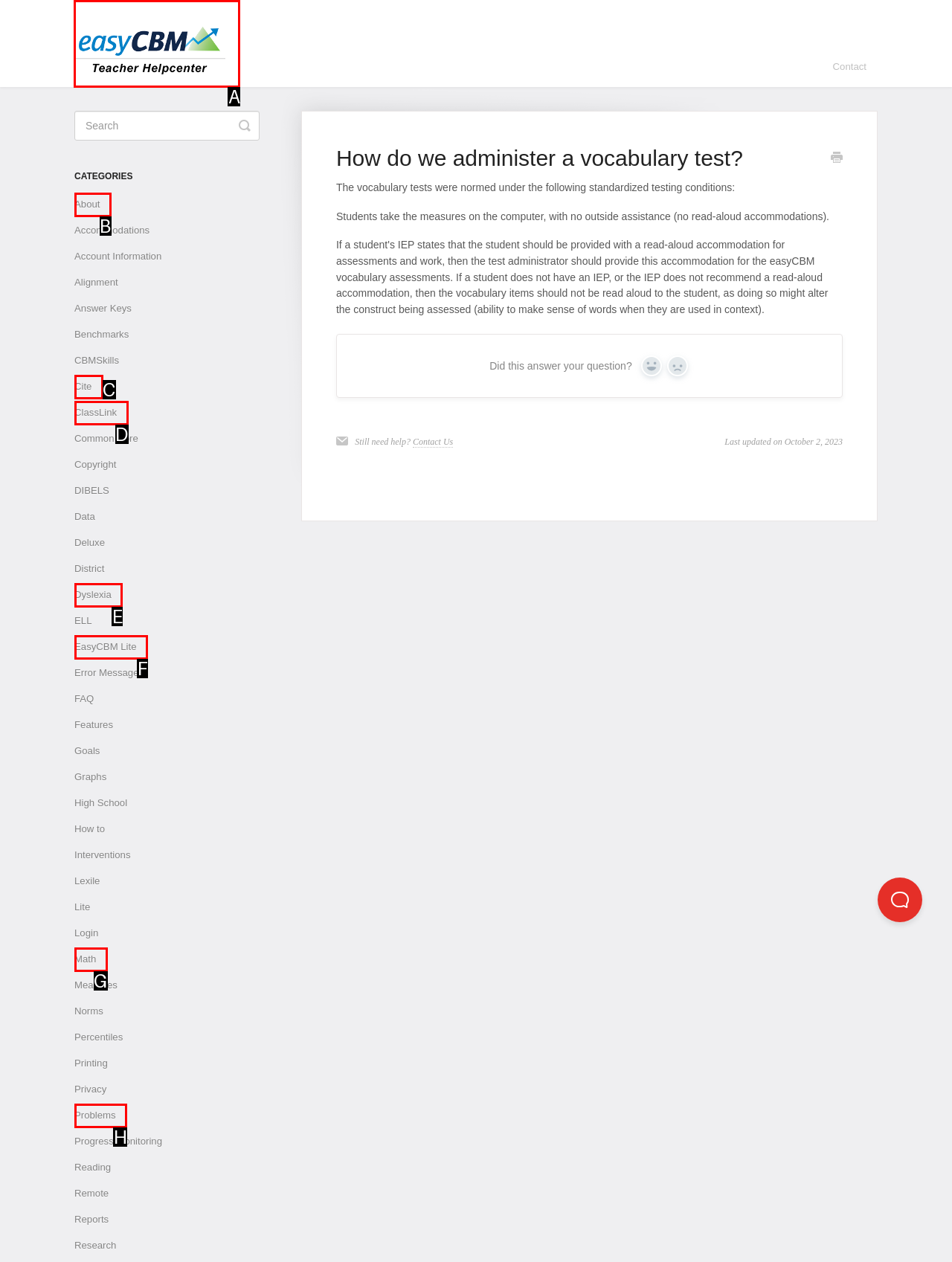Select the appropriate letter to fulfill the given instruction: Click on the easyCBM link
Provide the letter of the correct option directly.

A